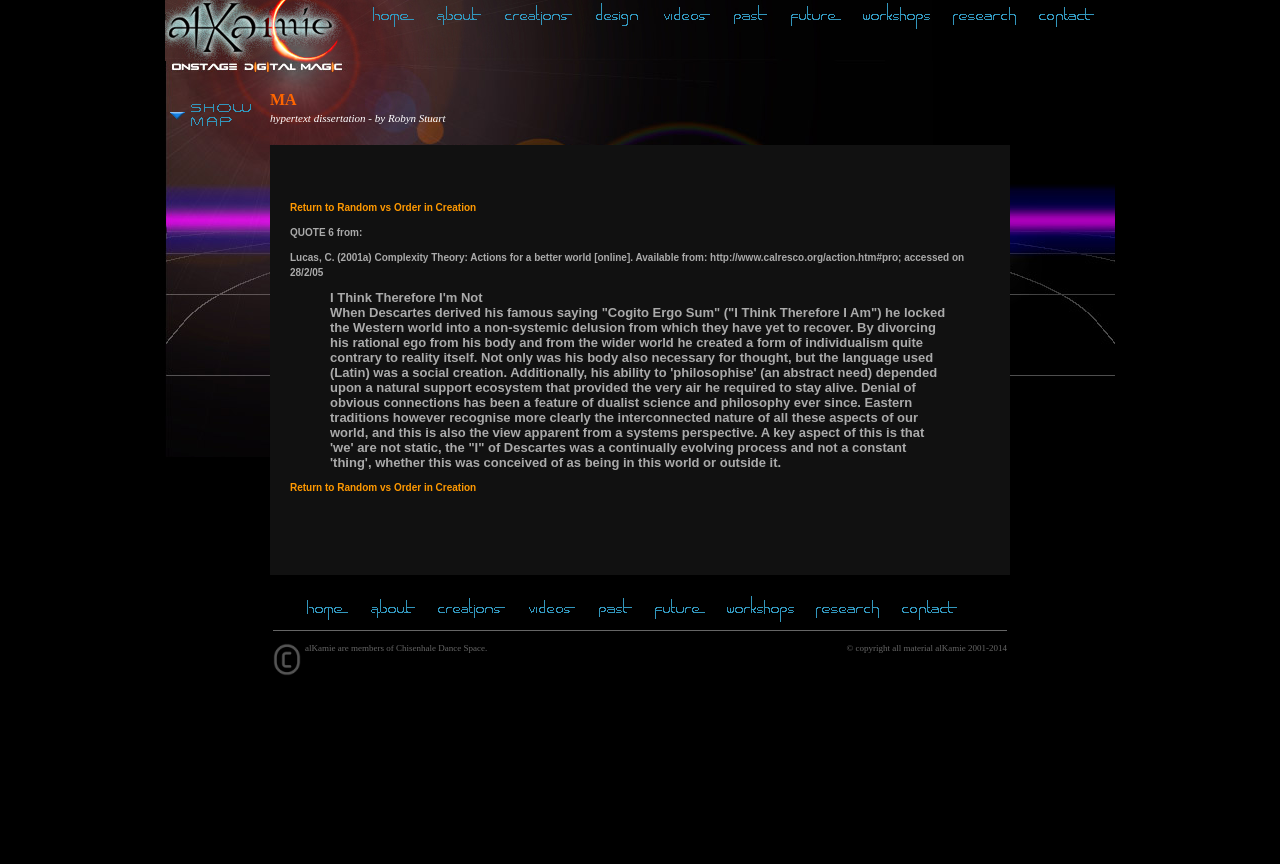Look at the image and write a detailed answer to the question: 
What is the dissertation about?

Based on the webpage content, specifically the StaticText element with the text 'hypertext dissertation - by Robyn Stuart', we can infer that the dissertation is about hypertext.